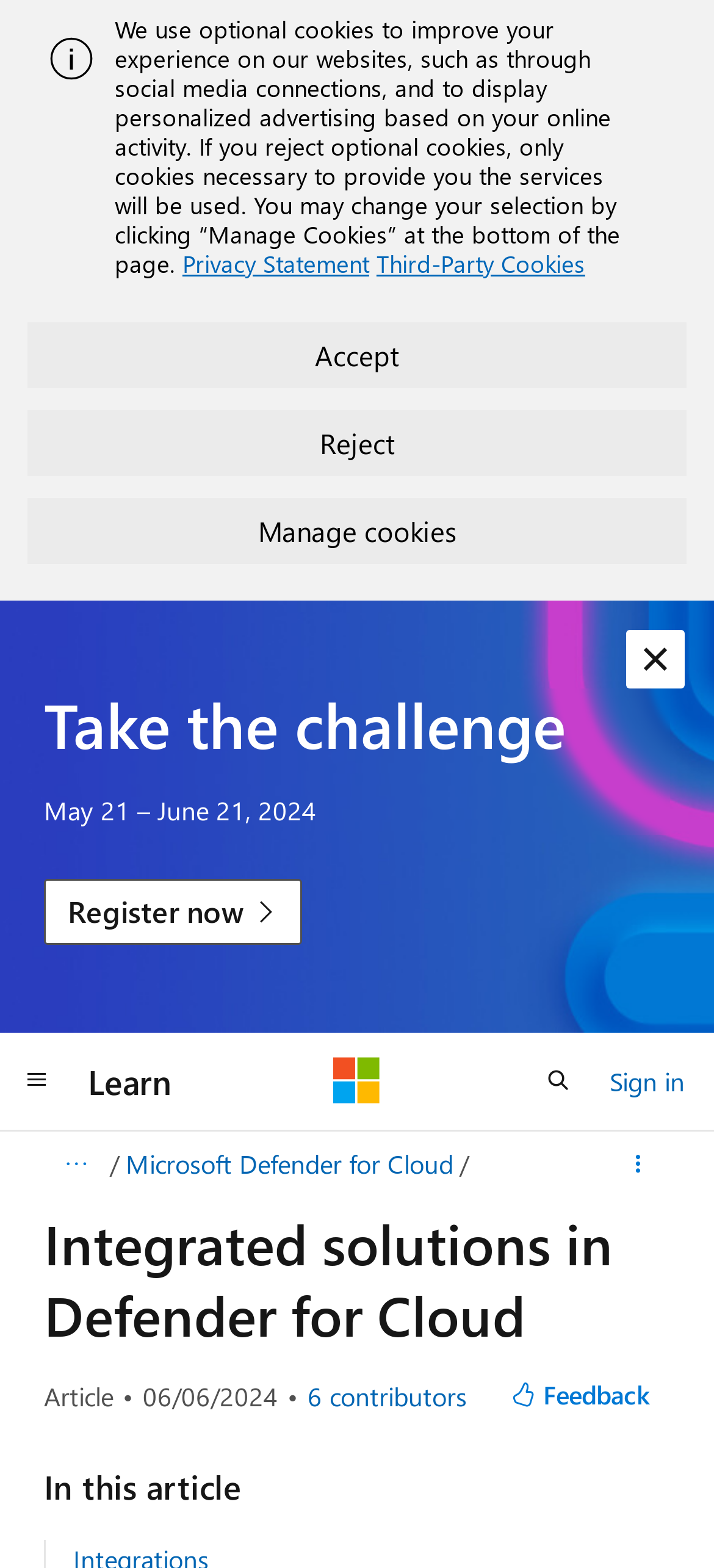Could you highlight the region that needs to be clicked to execute the instruction: "View all contributors"?

[0.431, 0.881, 0.654, 0.9]